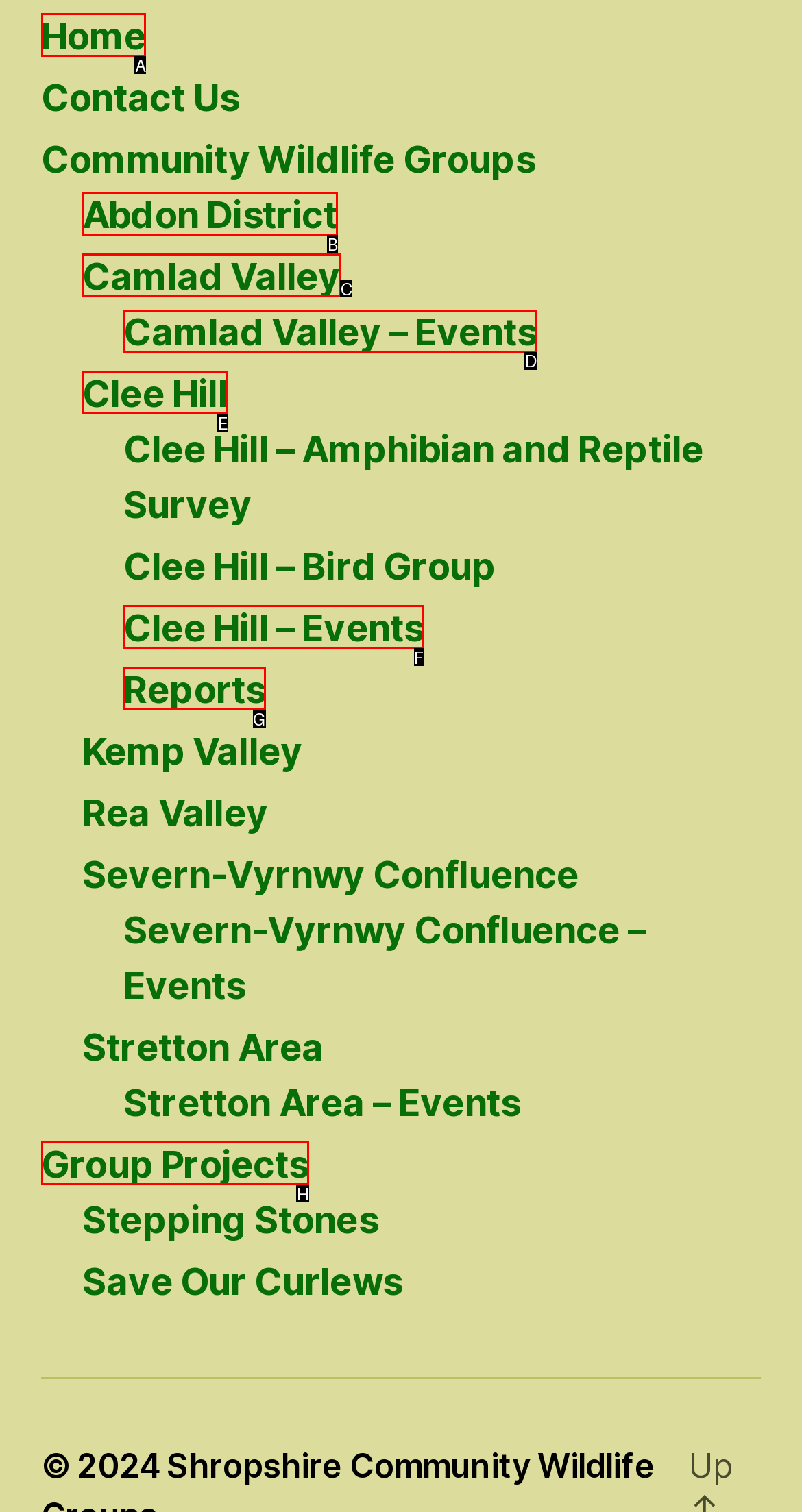Please indicate which HTML element to click in order to fulfill the following task: check events in Camlad Valley Respond with the letter of the chosen option.

D